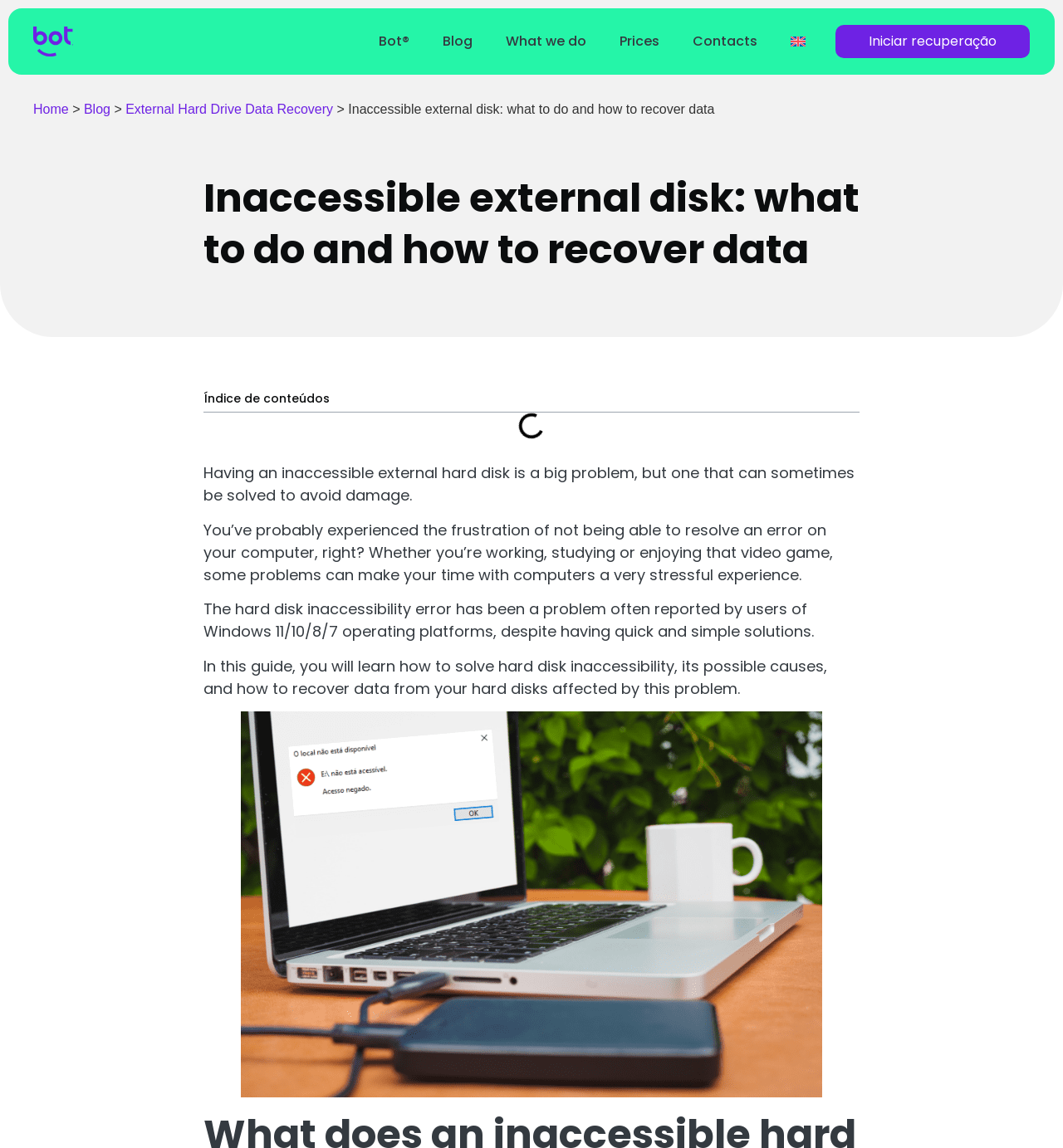What is the logo on the top left corner?
Using the information from the image, give a concise answer in one word or a short phrase.

logo-bot